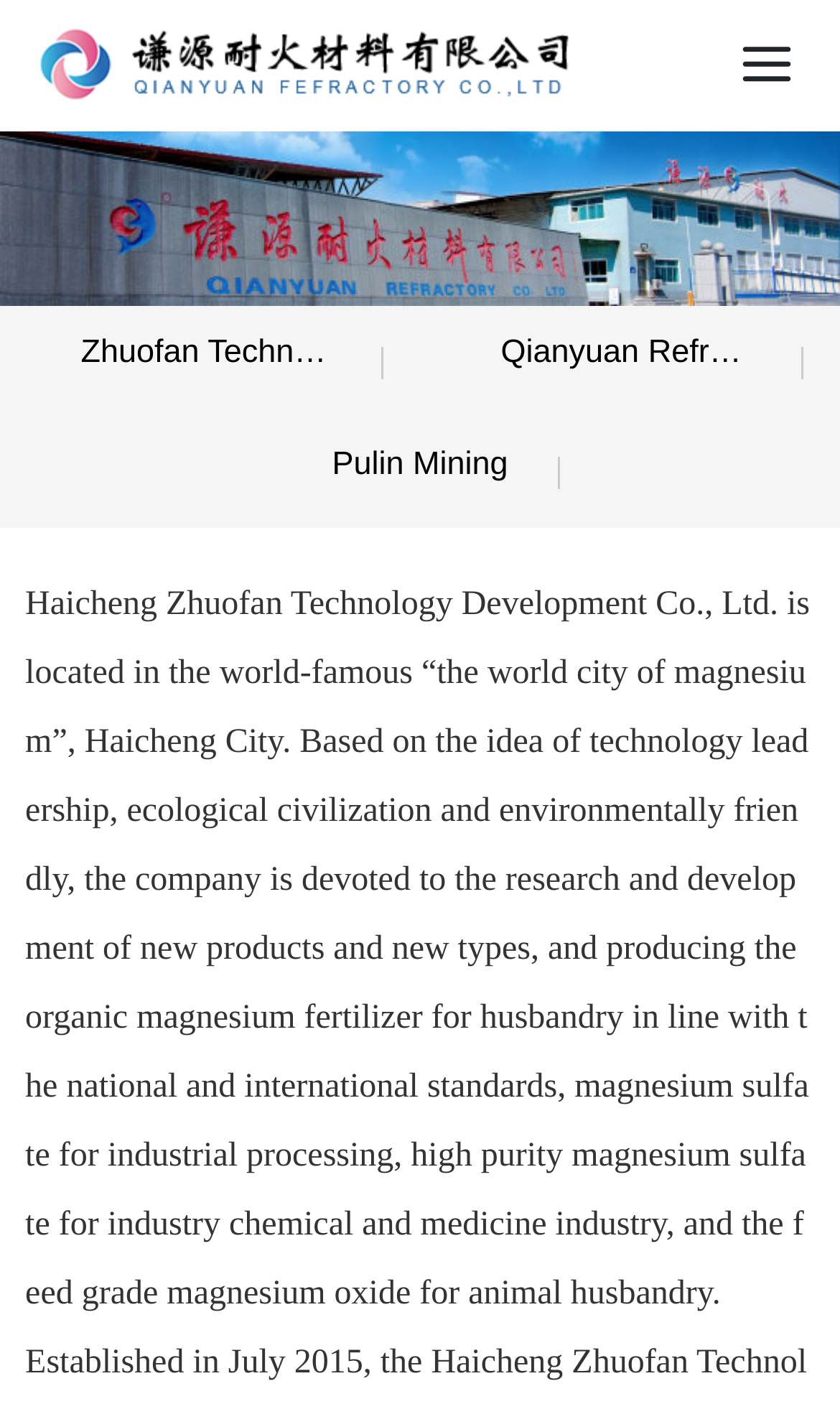Generate the main heading text from the webpage.

Powered by：300.cn jinzhou.300.cn SEO